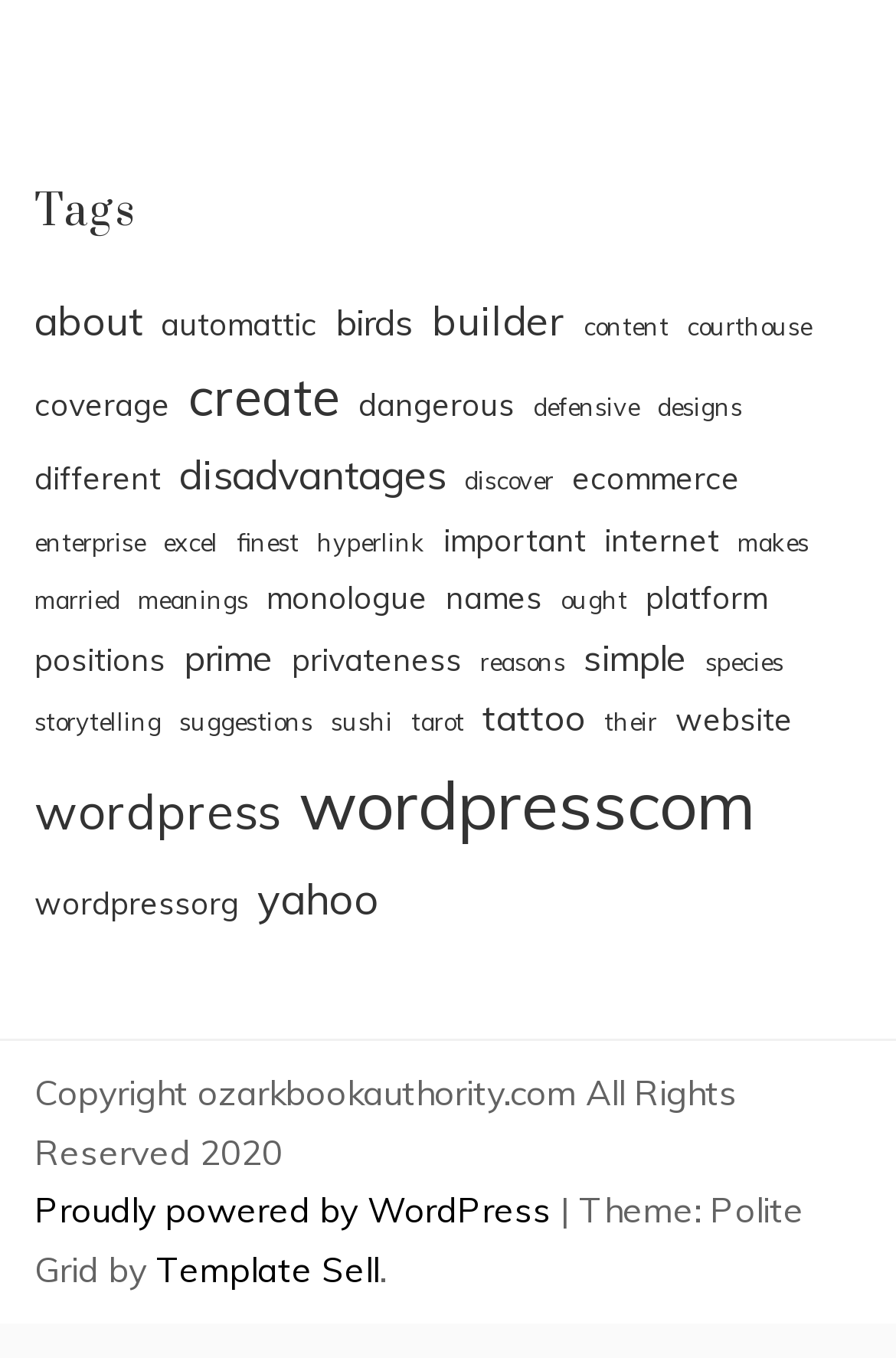Provide the bounding box coordinates of the HTML element this sentence describes: "Proudly powered by WordPress". The bounding box coordinates consist of four float numbers between 0 and 1, i.e., [left, top, right, bottom].

[0.038, 0.875, 0.626, 0.908]